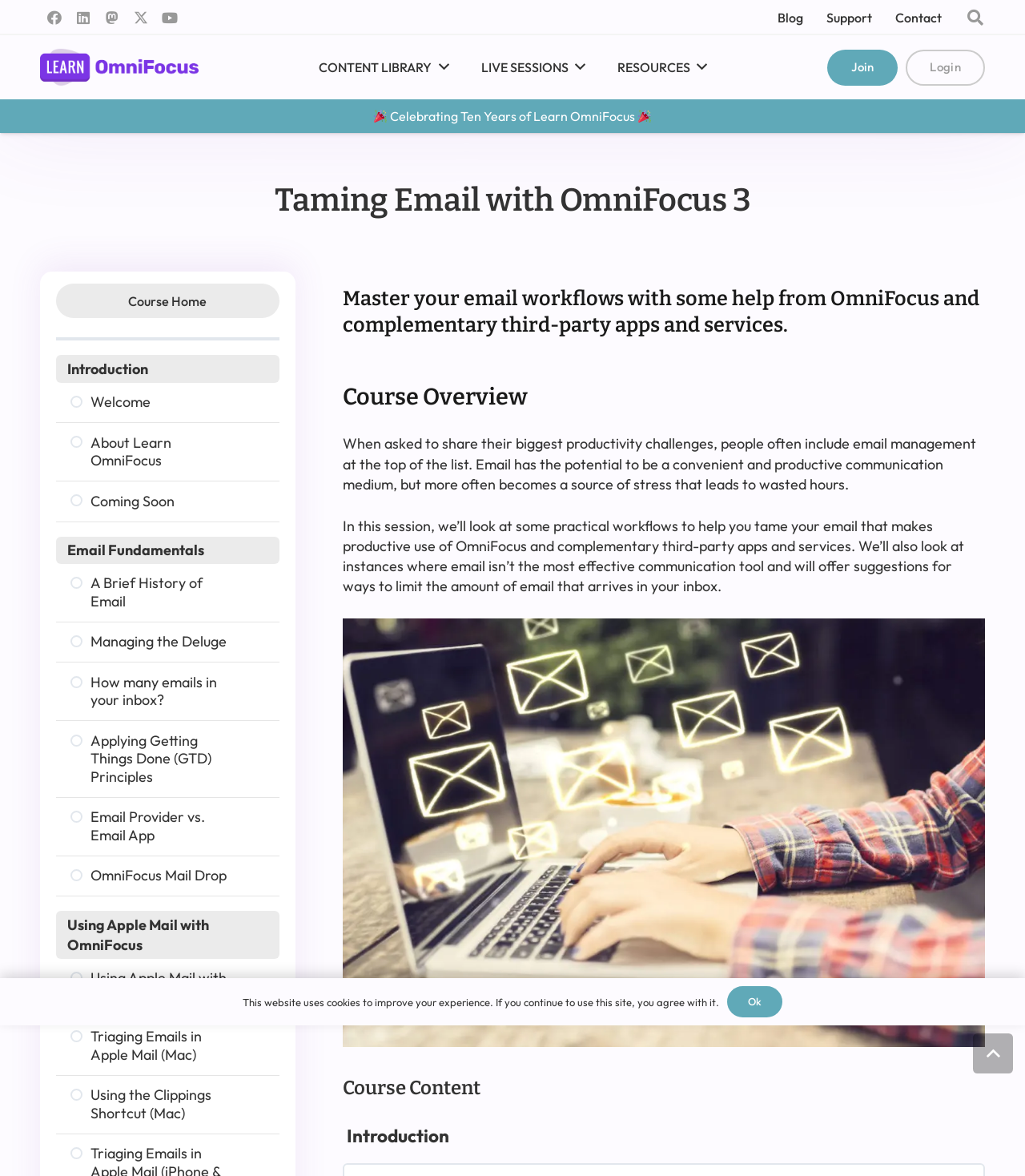Kindly determine the bounding box coordinates for the area that needs to be clicked to execute this instruction: "Back to top".

[0.949, 0.879, 0.988, 0.913]